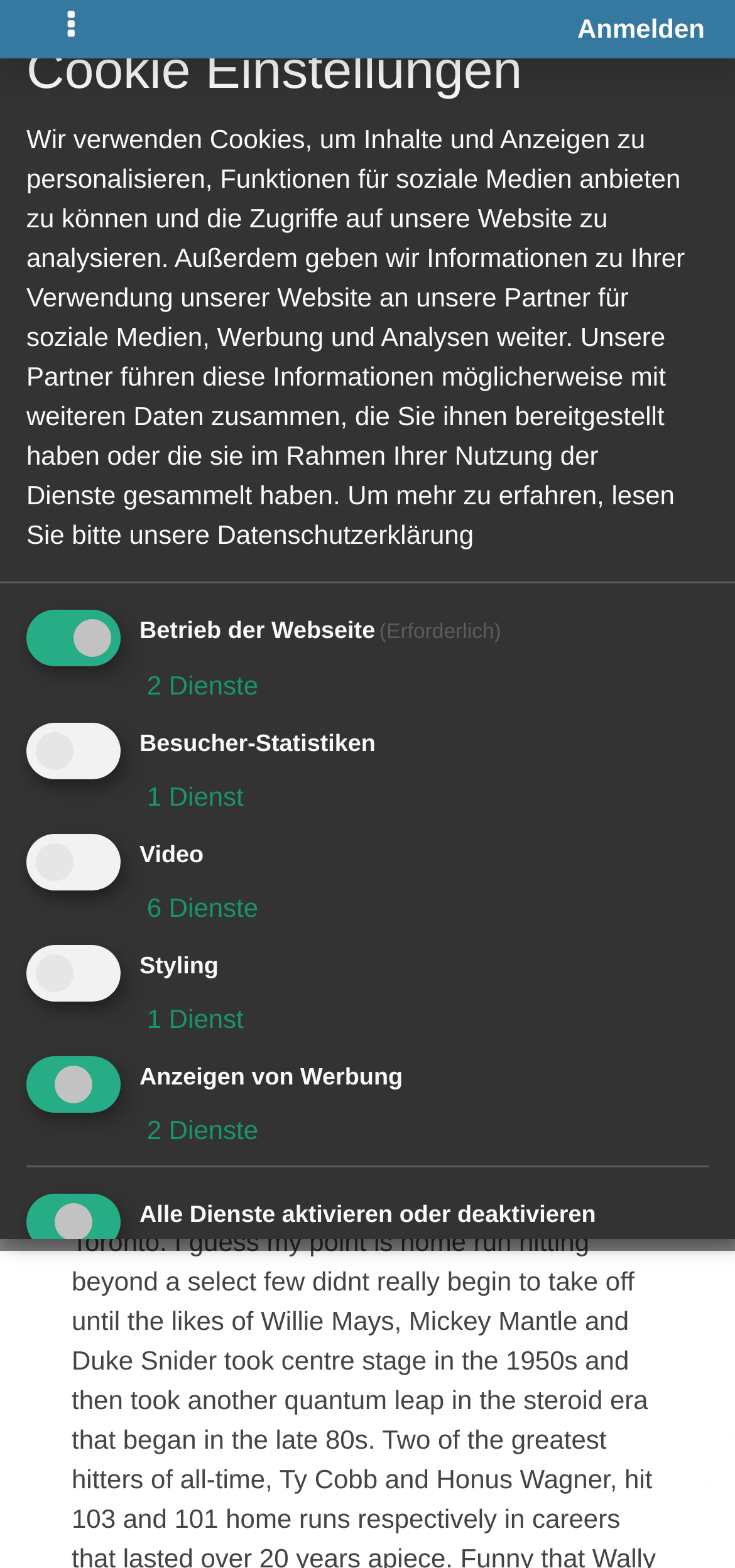Offer a meticulous caption that includes all visible features of the webpage.

This webpage appears to be a blog or article page with a focus on sports, specifically baseball. At the top left, there is a navigation button labeled "Toggle navigation" and a link to log in or register. To the right of these elements, there is a breadcrumb navigation menu with links to various sections of the website, including "p", "Sylvarant", and "Design Hauptquartier 1".

Below the navigation menu, there is a heading that reads "om/harry-kane-england-" and a link to "Antworten" (which means "answers" in German). Next to these elements, there is a button labeled "2 Aktionen" (meaning "2 actions" in German) and a link to "#1".

On the left side of the page, there is a section with an avatar image and a link to a user profile, "jokergreen0220". Below this section, there is a block of text that describes a sports-related event, specifically Albert Pujols' 499th and 500th home runs. Next to this text, there is a link to "Raheem Sterling Jersey".

Further down the page, there is a section with a heading "Cookie Einstellungen" (meaning "cookie settings" in German) and a block of text that explains the website's use of cookies. Below this text, there are several checkboxes and links related to cookie settings, including options for analytics, video, styling, and advertising.

At the bottom of the page, there are two buttons: "Auswahl Speichern" (meaning "save selection" in German) and "Allen zustimmen" (meaning "agree to all" in German).